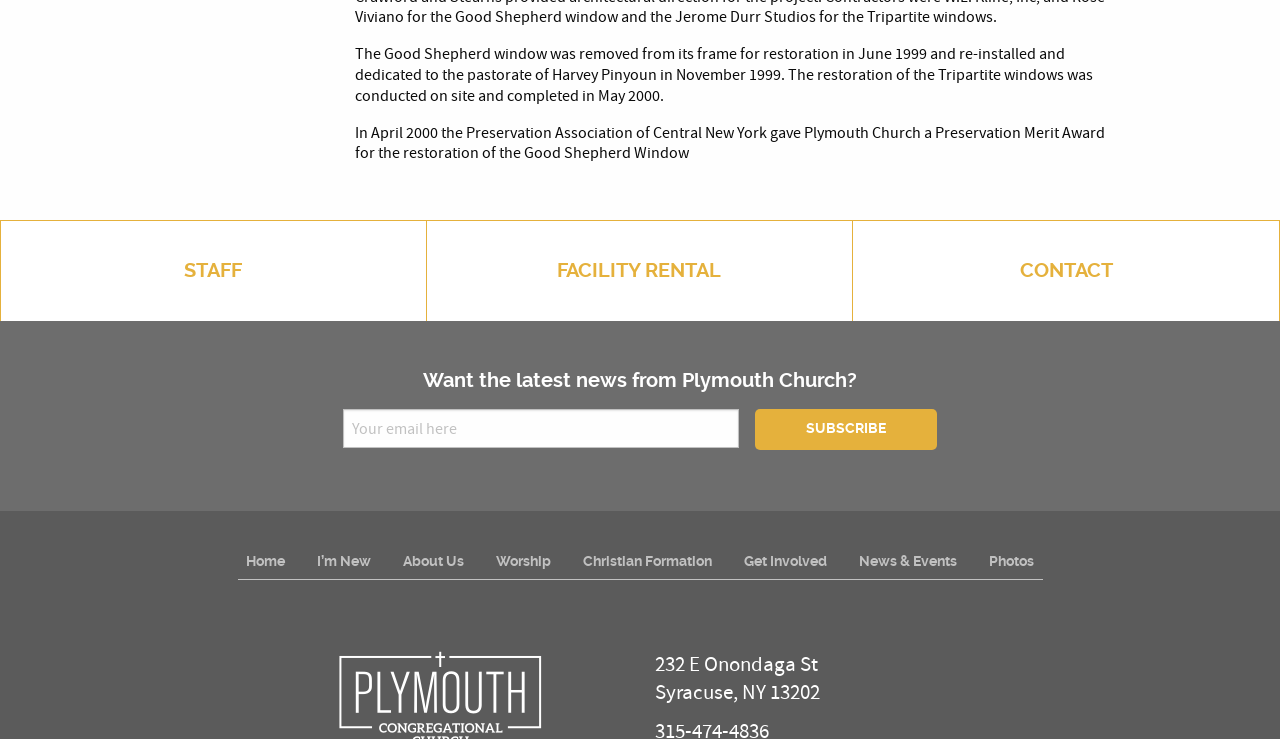Please identify the coordinates of the bounding box that should be clicked to fulfill this instruction: "Enter your email address".

[0.268, 0.554, 0.577, 0.607]